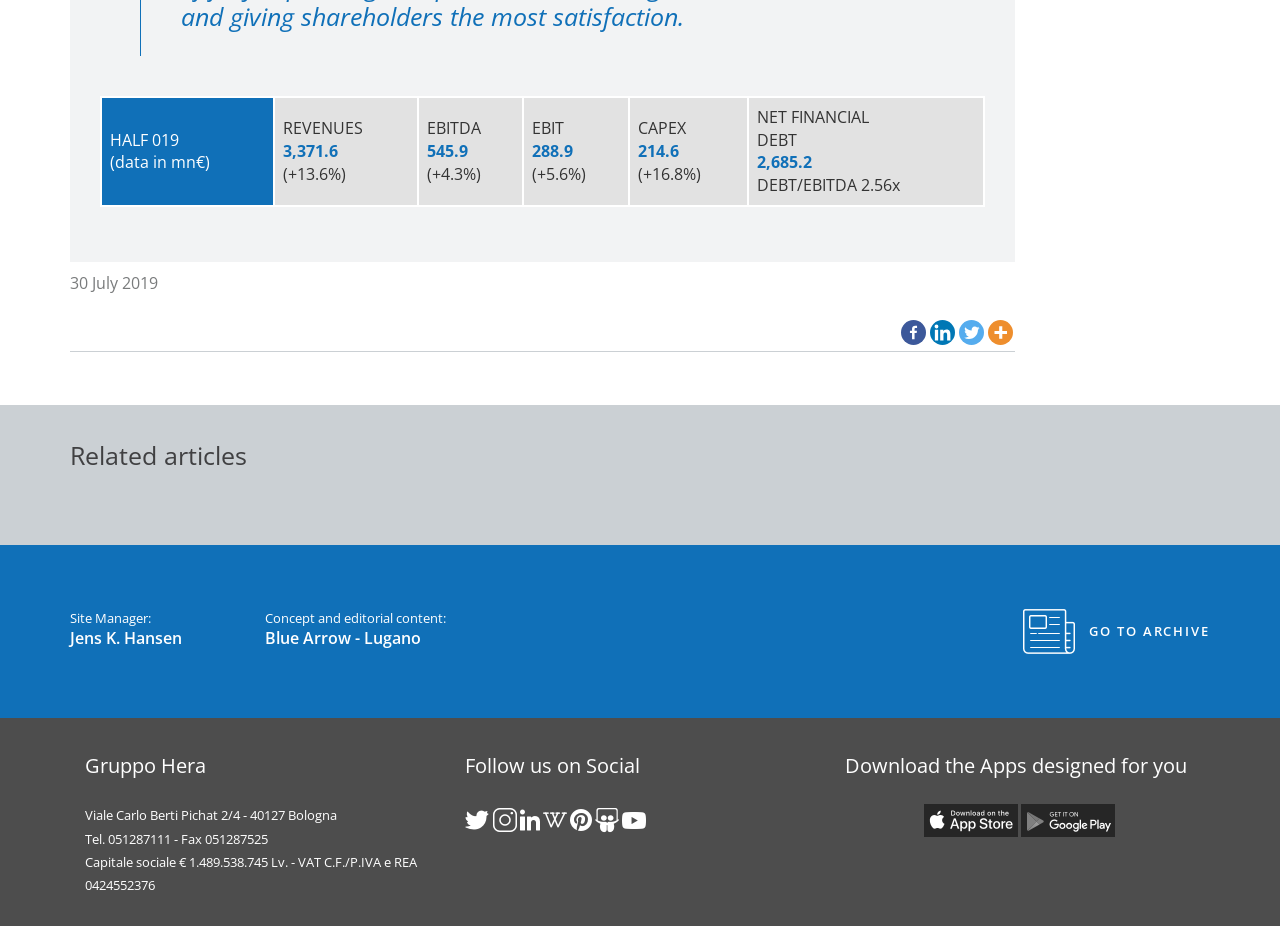Based on the element description "title="YouTube"", predict the bounding box coordinates of the UI element.

[0.486, 0.869, 0.505, 0.898]